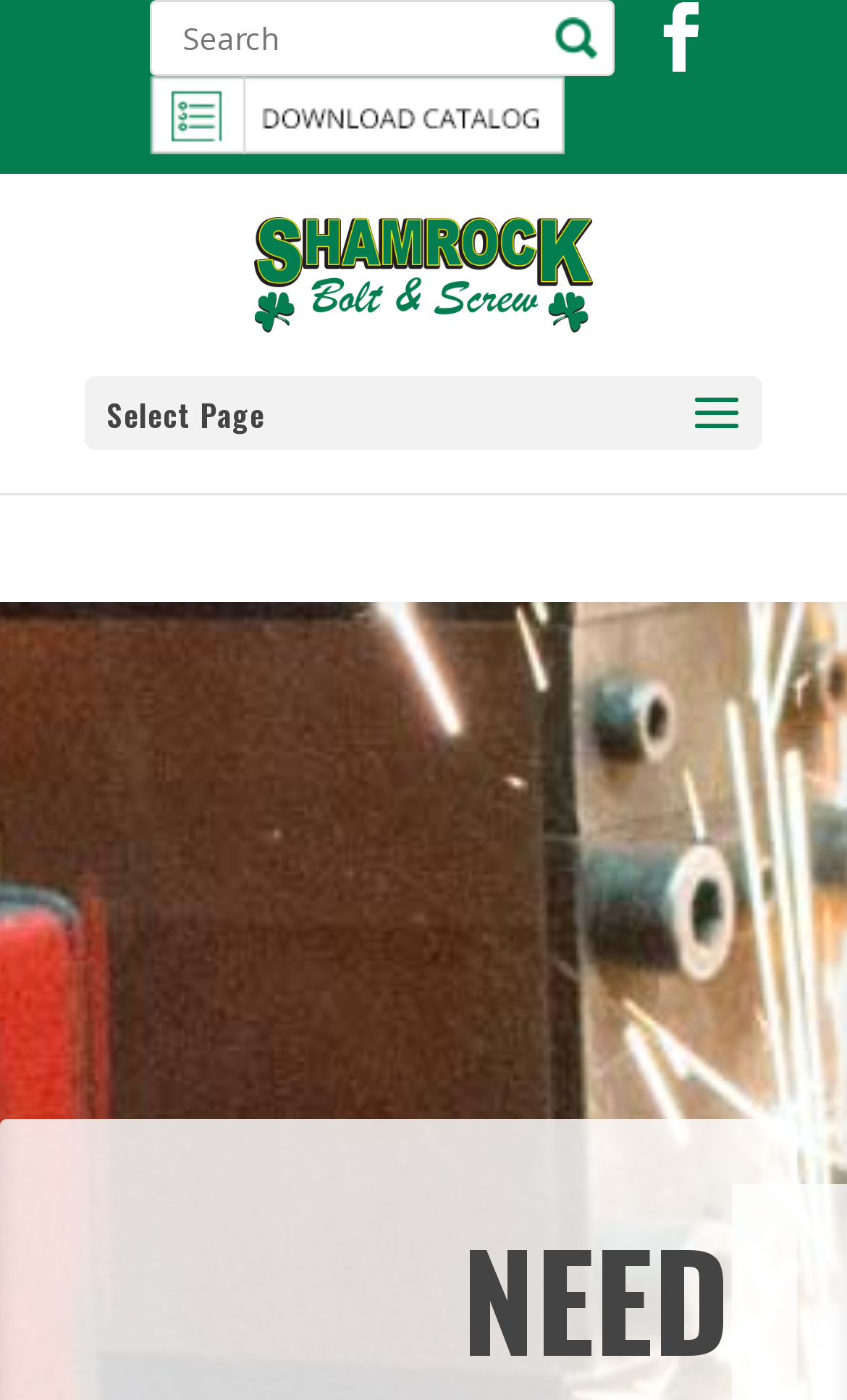Using the provided description: "alt="Search" name="search"", find the bounding box coordinates of the corresponding UI element. The output should be four float numbers between 0 and 1, in the format [left, top, right, bottom].

[0.654, 0.012, 0.705, 0.042]